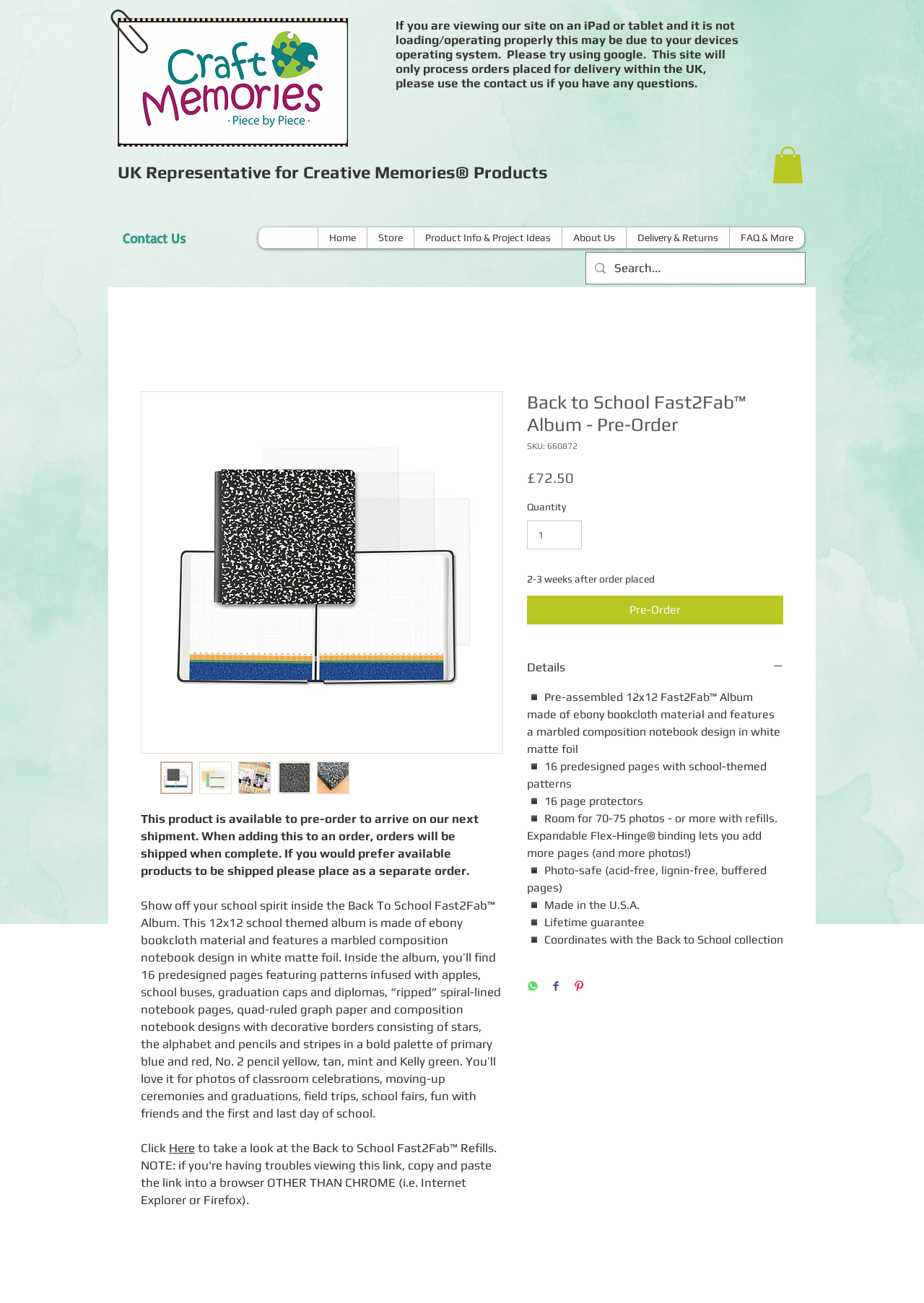Kindly respond to the following question with a single word or a brief phrase: 
What is the price of the album?

£72.50